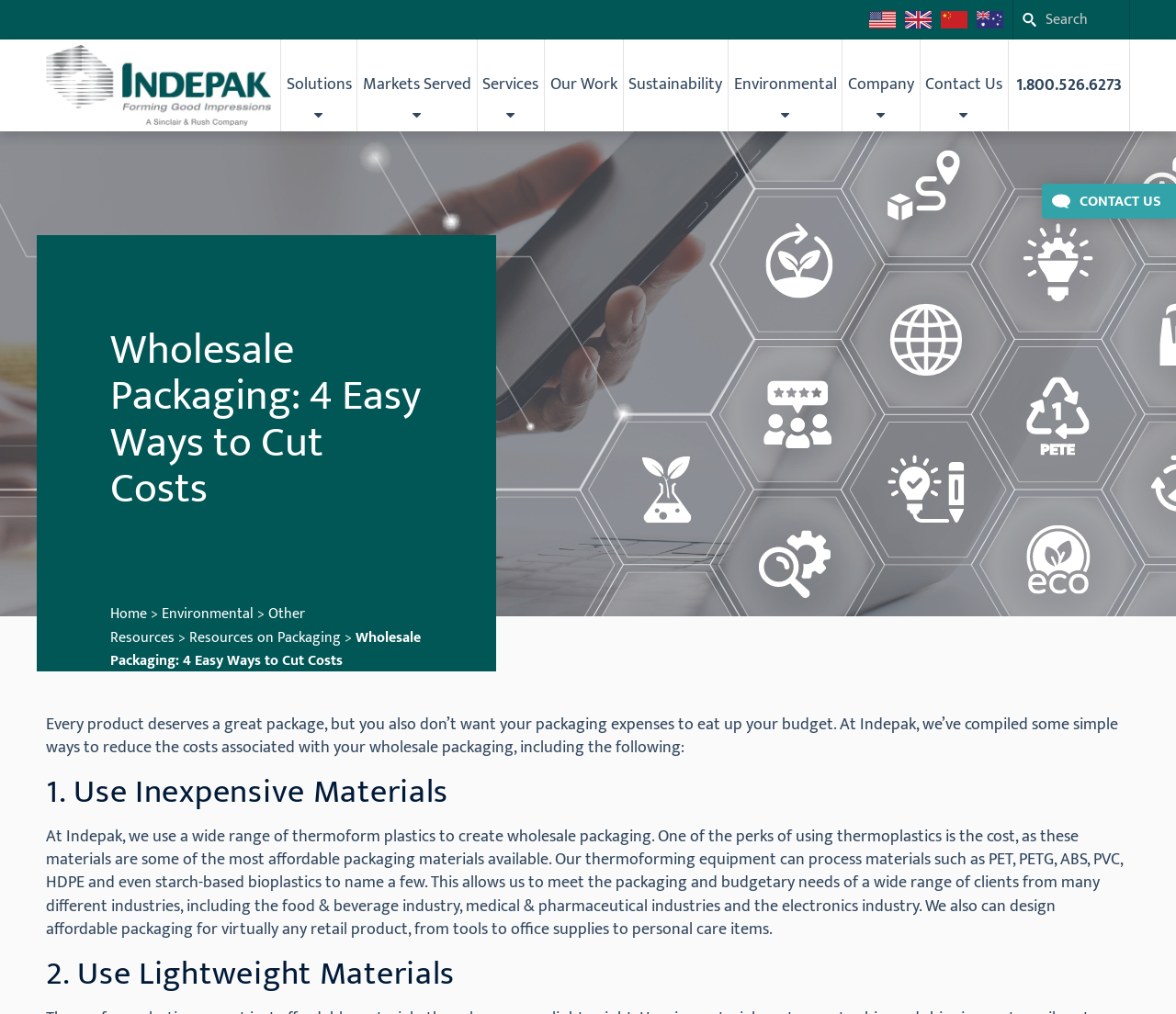What is the first way to reduce costs associated with wholesale packaging?
Could you please answer the question thoroughly and with as much detail as possible?

The webpage provides 4 easy ways to cut costs associated with wholesale packaging, and the first way is mentioned in the heading '1. Use Inexpensive Materials'. This heading is followed by a description of how Indepak uses thermoform plastics to create wholesale packaging, which is an inexpensive material.